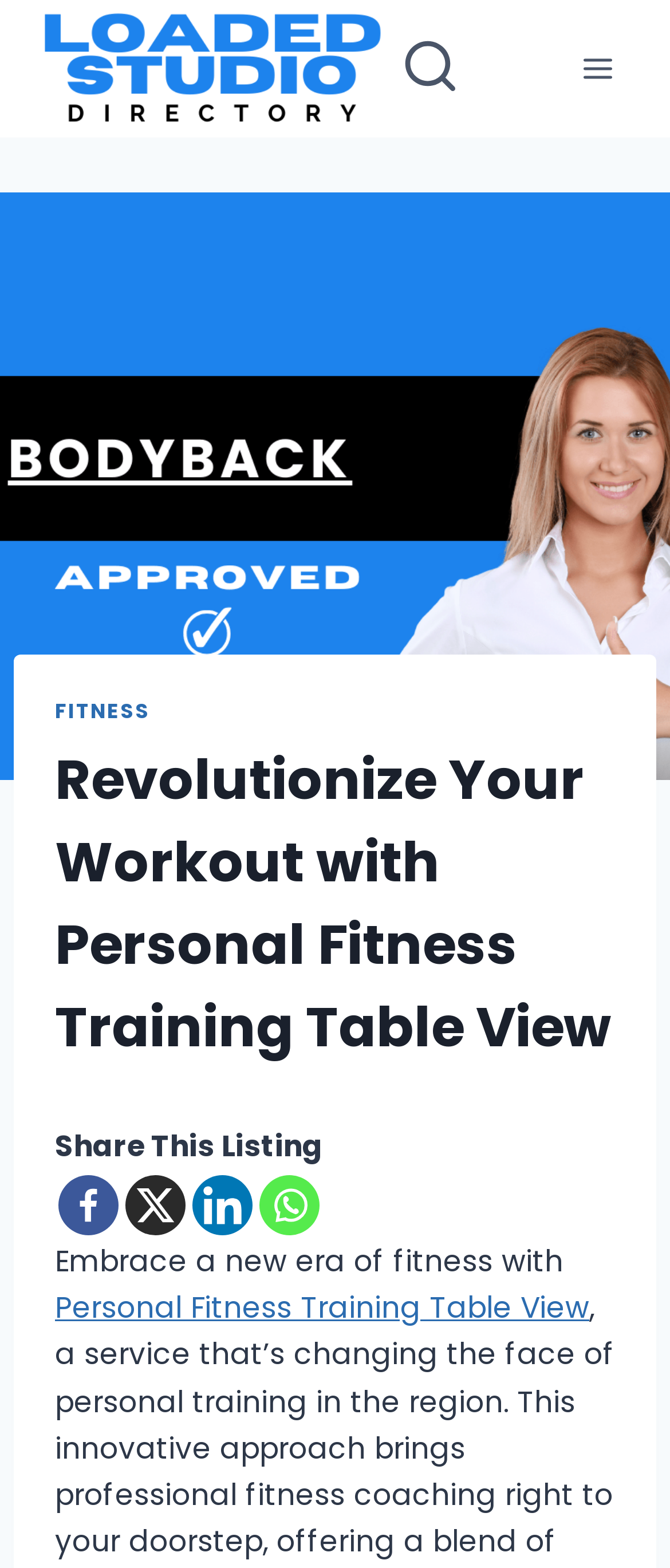Extract the main headline from the webpage and generate its text.

Revolutionize Your Workout with Personal Fitness Training Table View